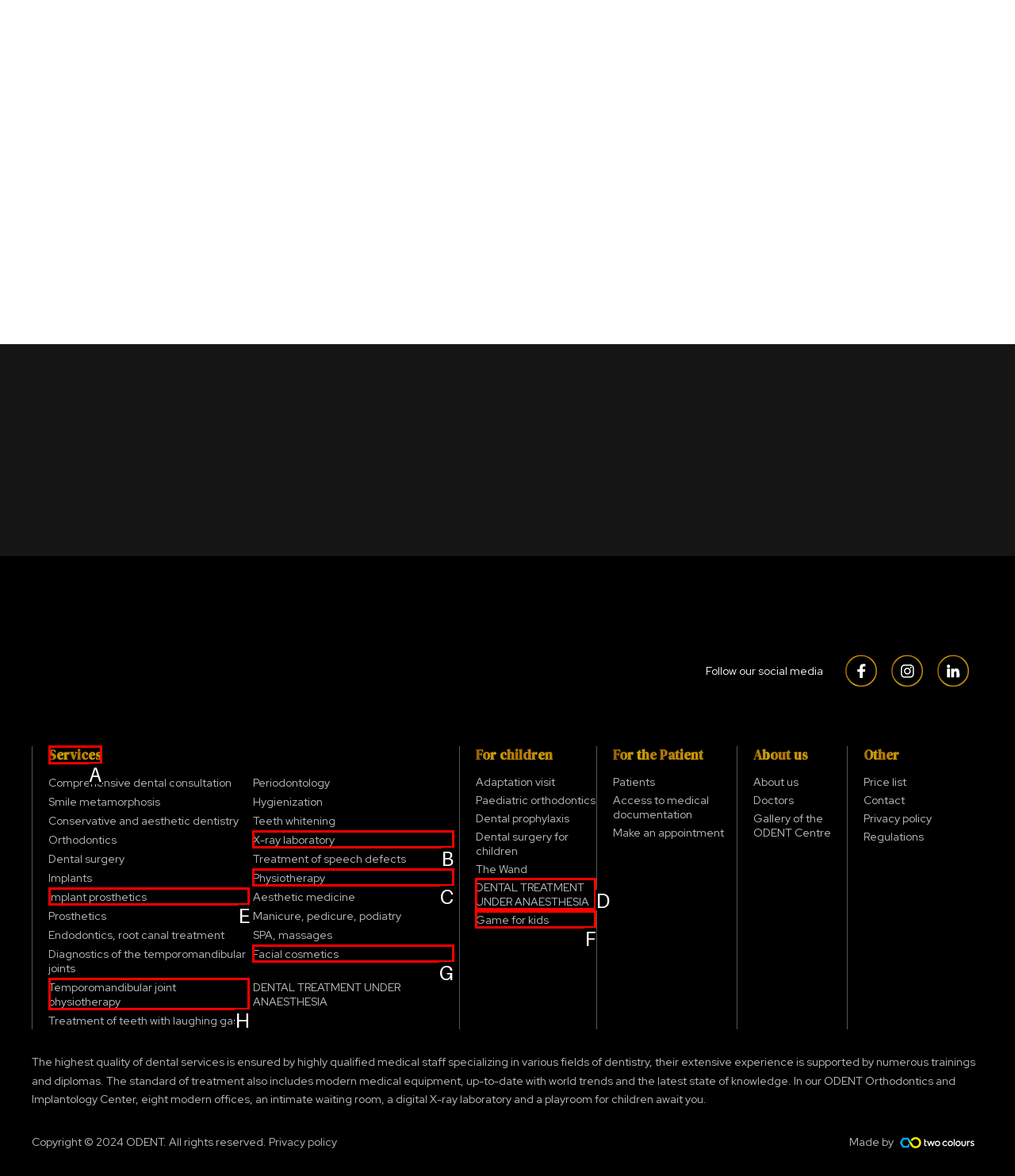What option should you select to complete this task: View services? Indicate your answer by providing the letter only.

A